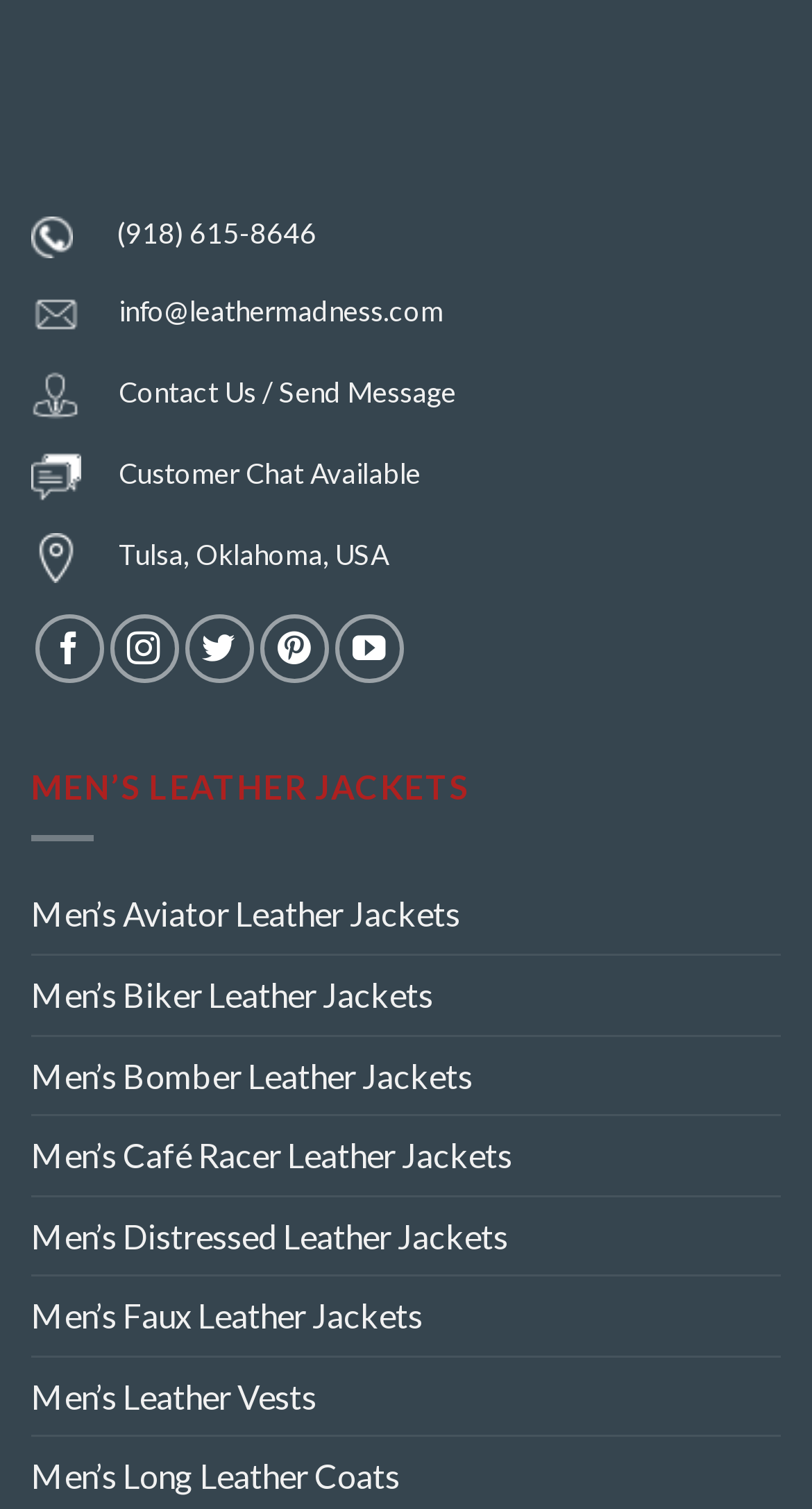Find the bounding box coordinates for the UI element that matches this description: "Contact Us / Send Message".

[0.138, 0.249, 0.562, 0.271]